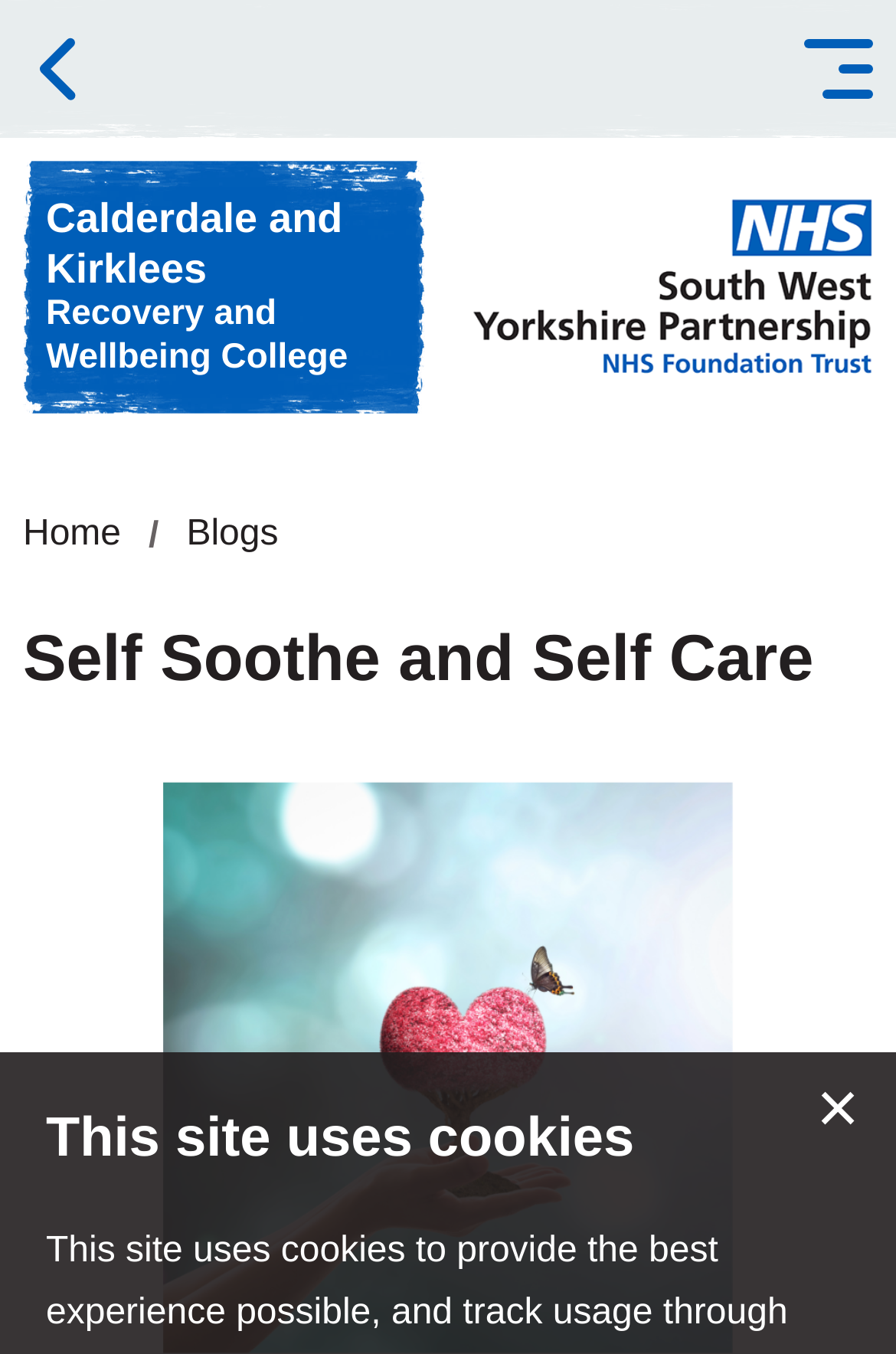Answer the question below in one word or phrase:
How many main navigation links are there?

3